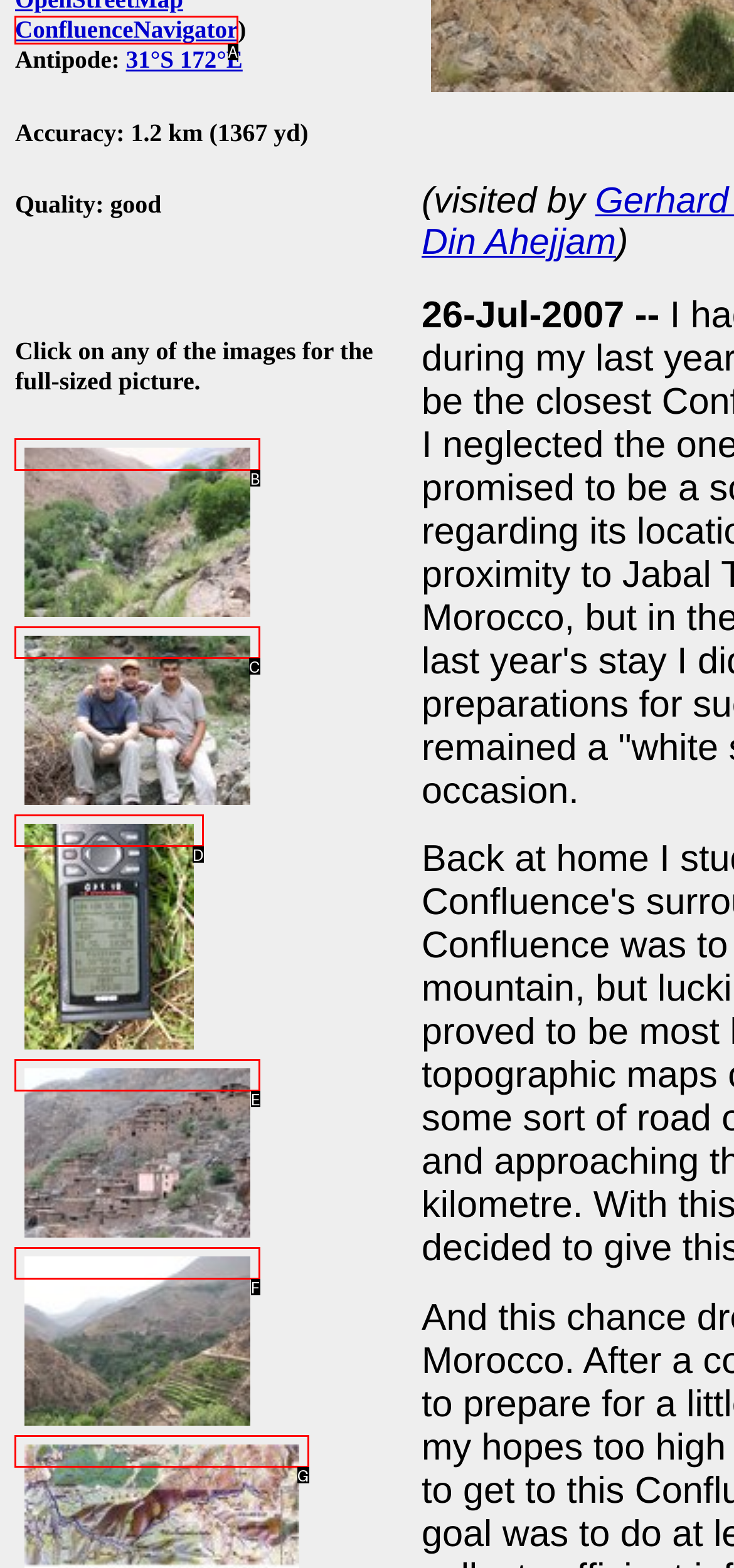What letter corresponds to the UI element described here: ConfluenceNavigator
Reply with the letter from the options provided.

A